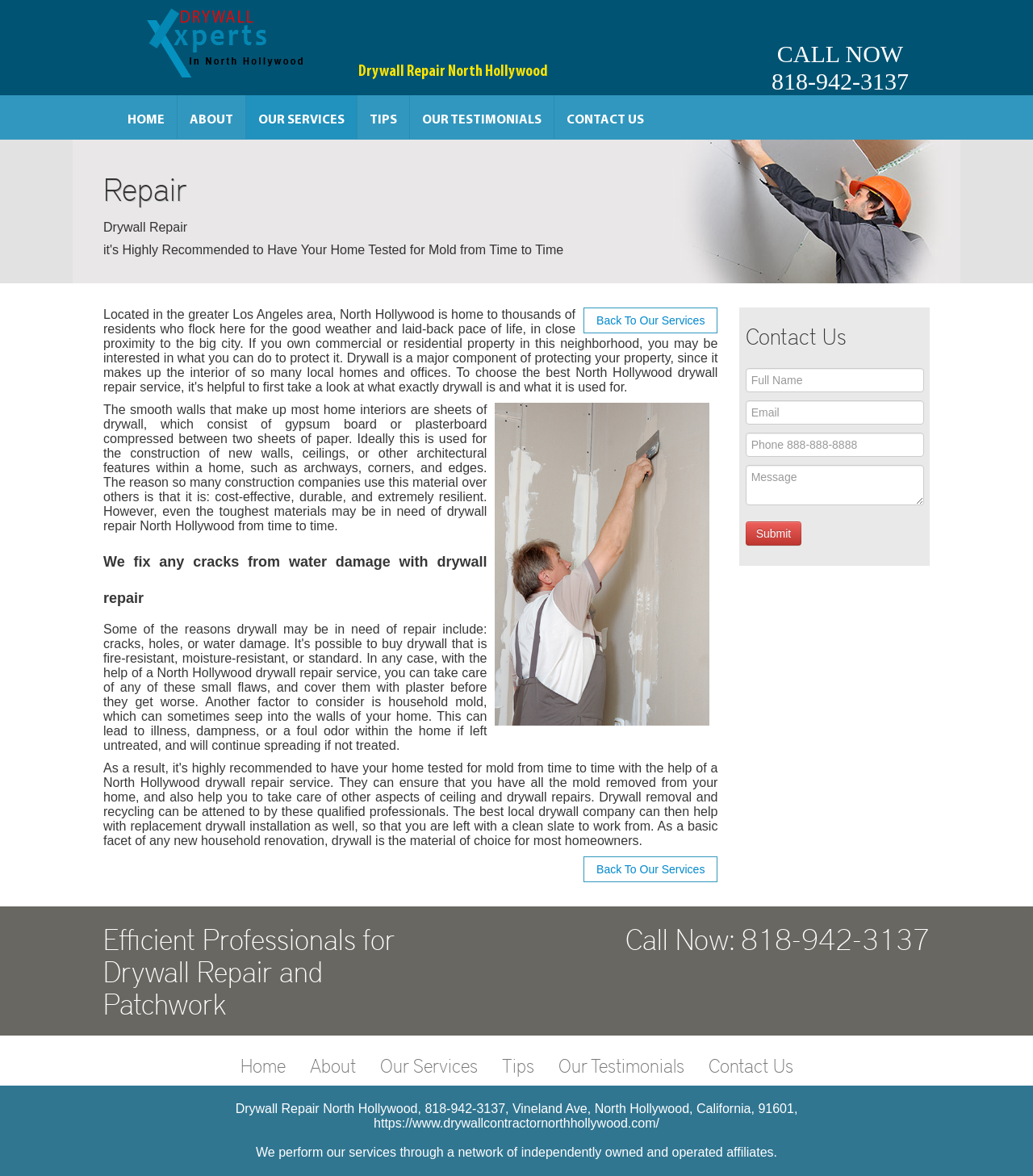Please answer the following question using a single word or phrase: 
What is the material used to make drywall?

gypsum board or plasterboard